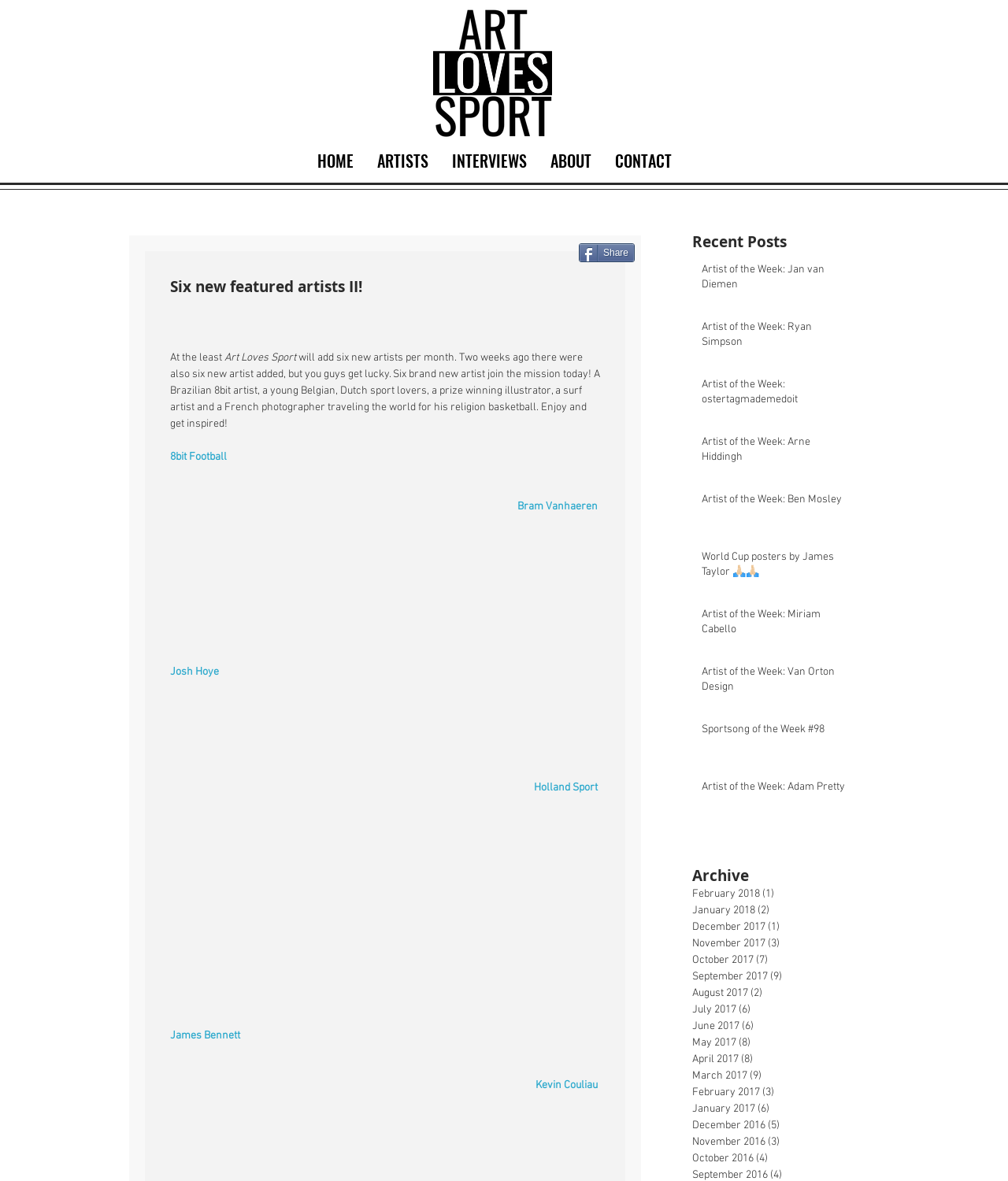Provide your answer in one word or a succinct phrase for the question: 
What is the name of the first featured artist?

8bit Football